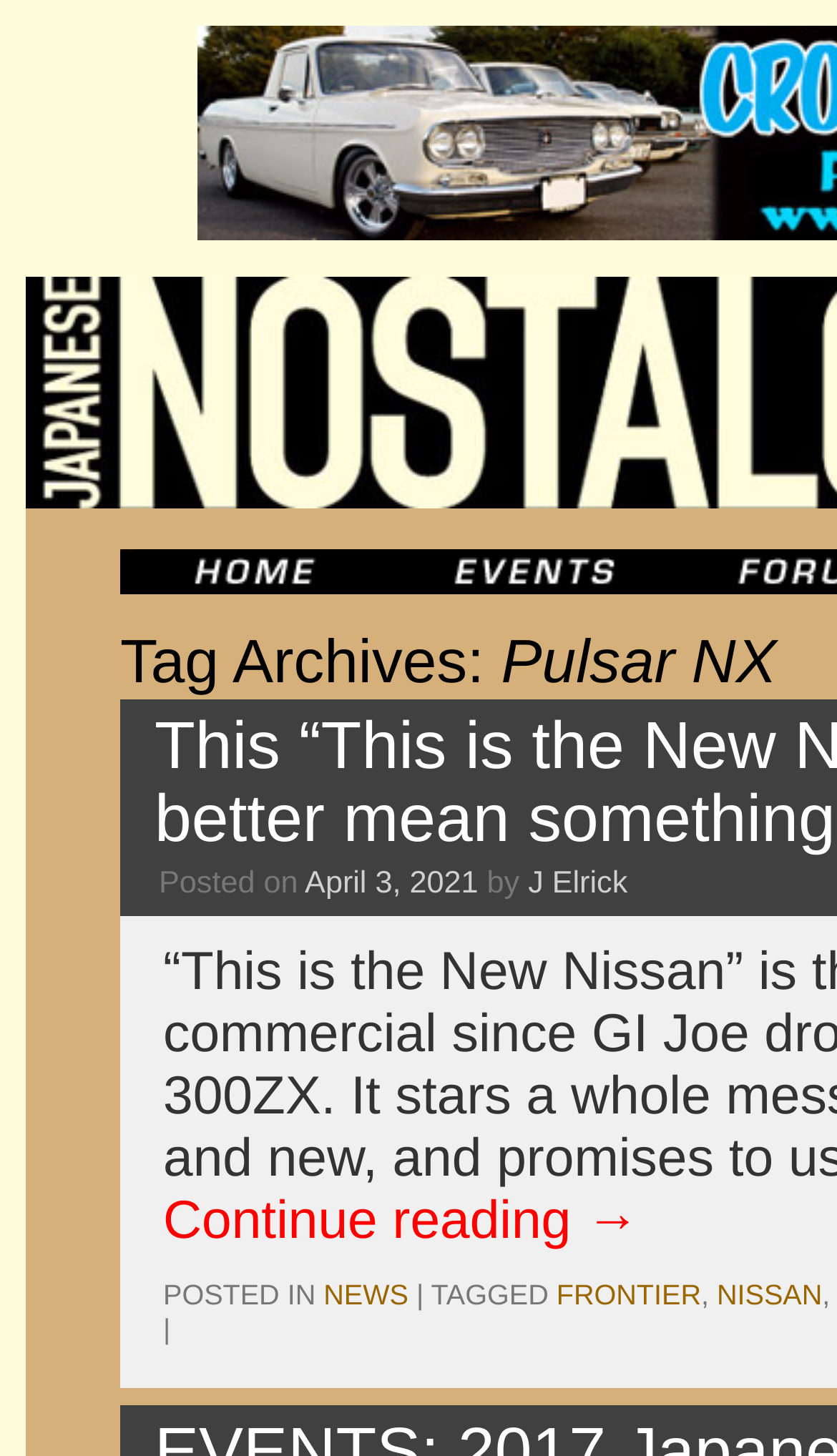Using the provided element description: "GATES Belt", determine the bounding box coordinates of the corresponding UI element in the screenshot.

None